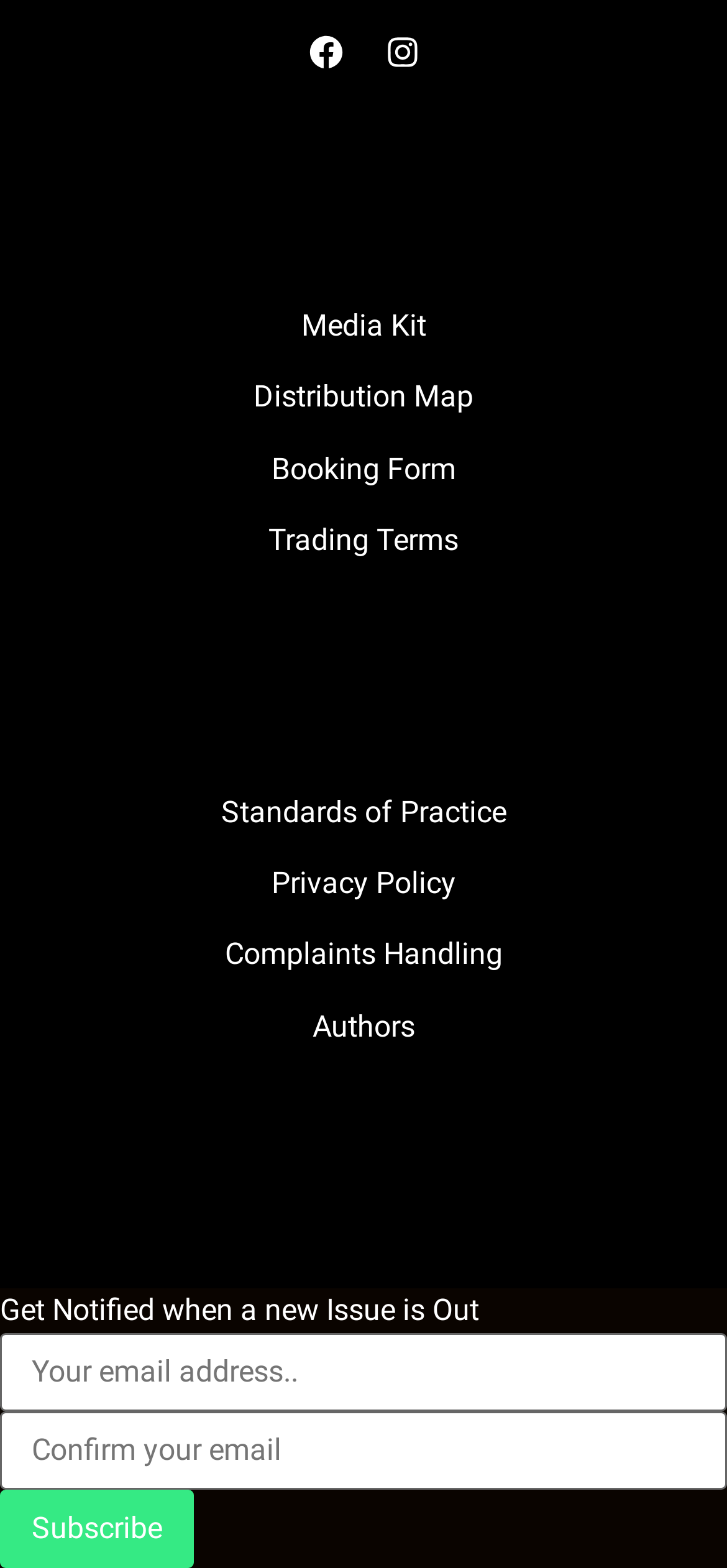Can you specify the bounding box coordinates of the area that needs to be clicked to fulfill the following instruction: "Read Standards of Practice"?

[0.304, 0.506, 0.696, 0.529]